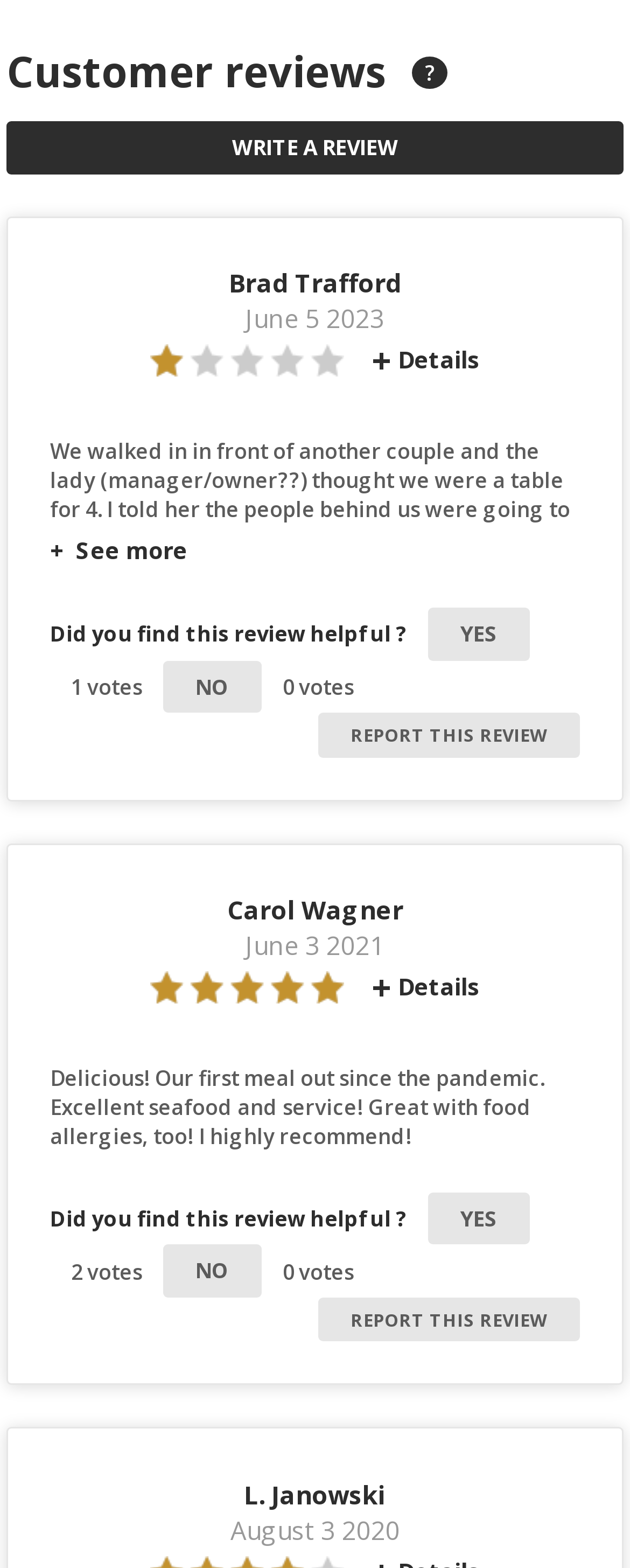What is the purpose of the '+ Details' link?
Kindly offer a comprehensive and detailed response to the question.

The '+ Details' link is located at the coordinates [0.59, 0.215, 0.762, 0.245] and is part of the review section. Its purpose is to show more details about the review when clicked.